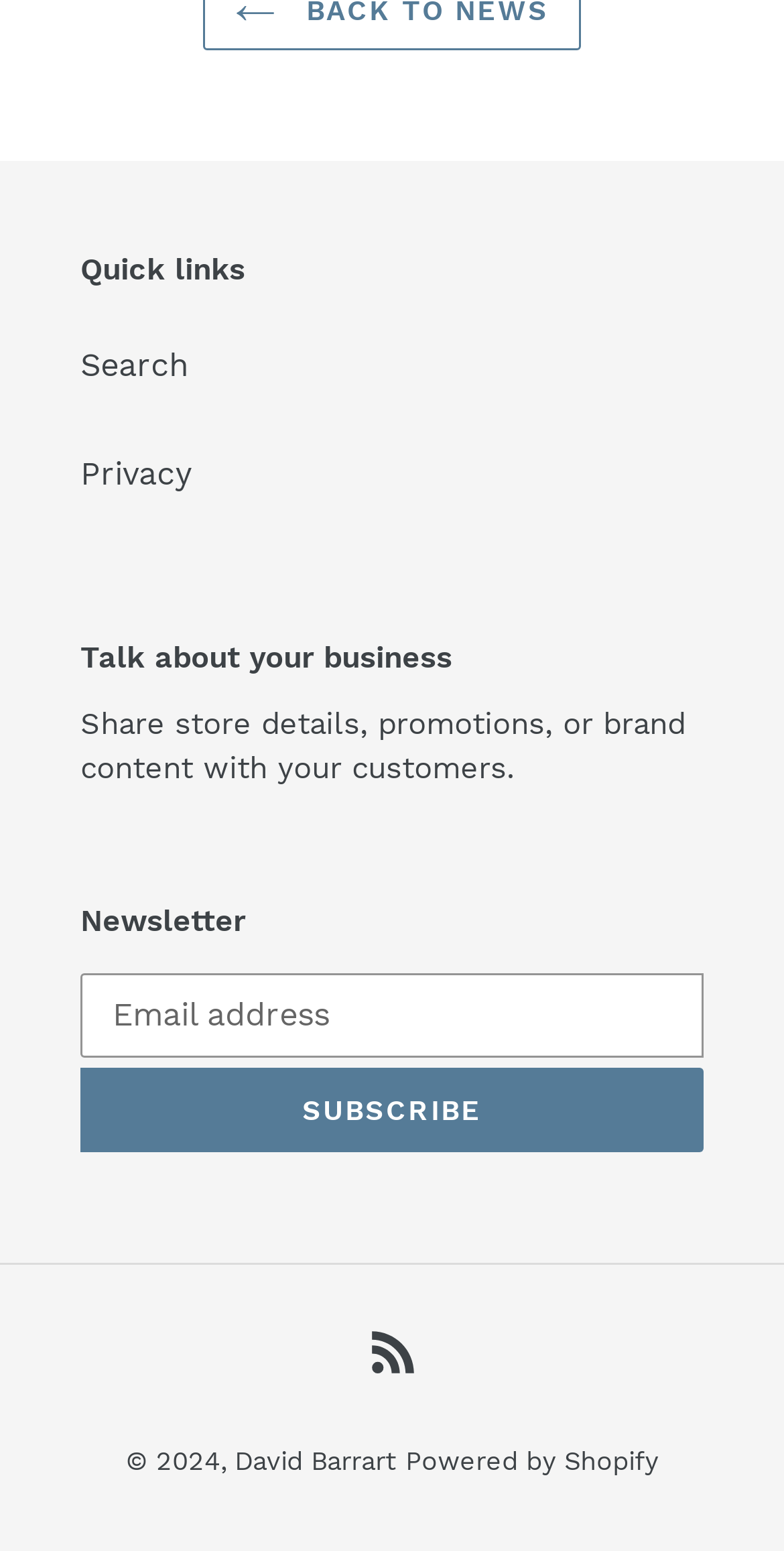What is the purpose of the textbox?
Based on the visual details in the image, please answer the question thoroughly.

The textbox is labeled as 'Email address' and is required, indicating that it is used to input an email address, likely for subscribing to a newsletter or receiving updates.